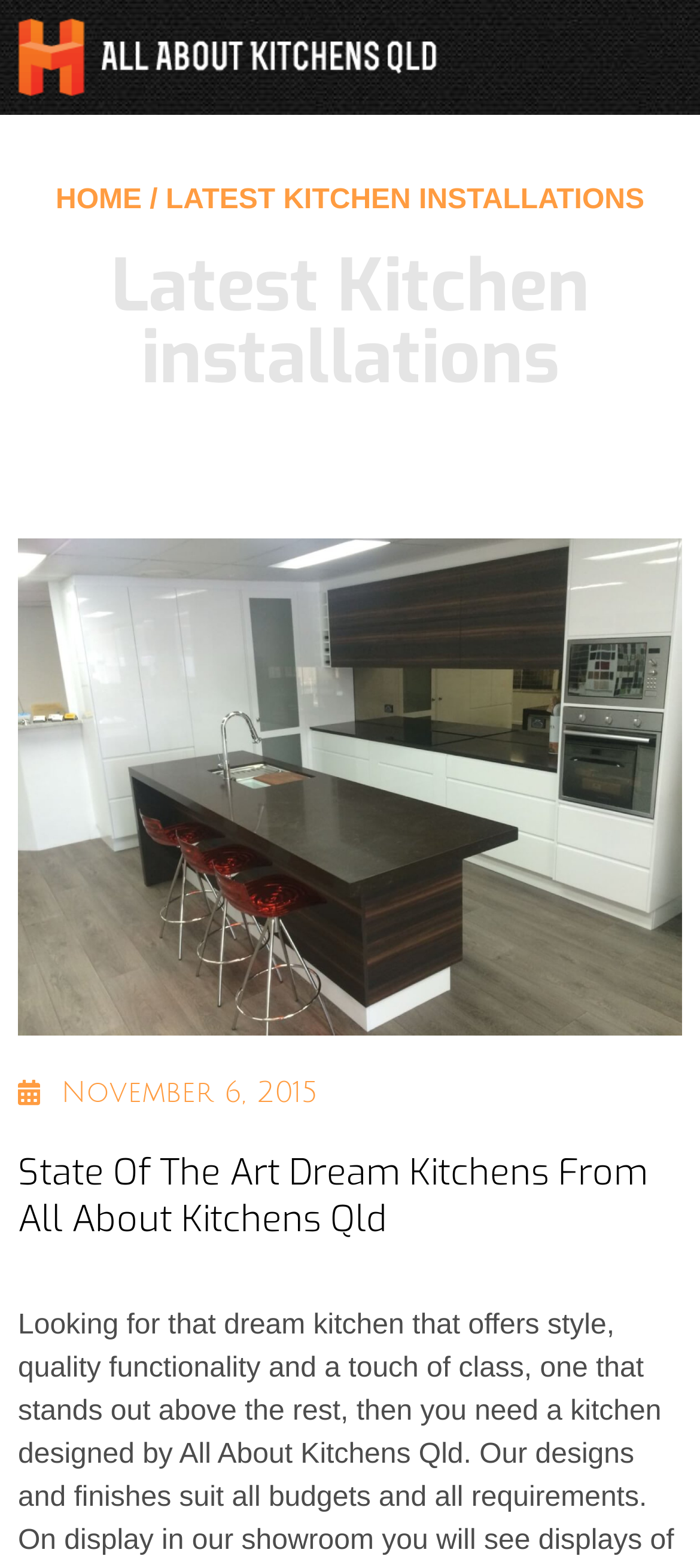Please find and provide the title of the webpage.

Latest Kitchen installations